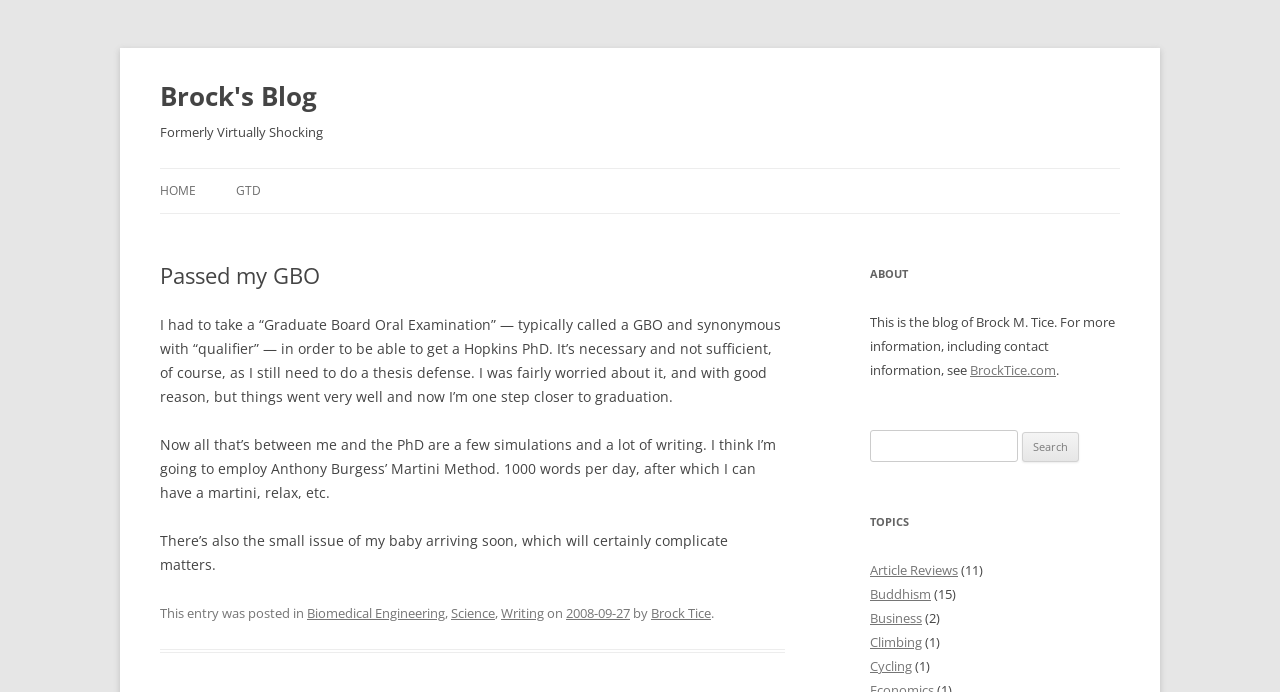Highlight the bounding box of the UI element that corresponds to this description: "Biomedical Engineering".

[0.24, 0.872, 0.348, 0.898]